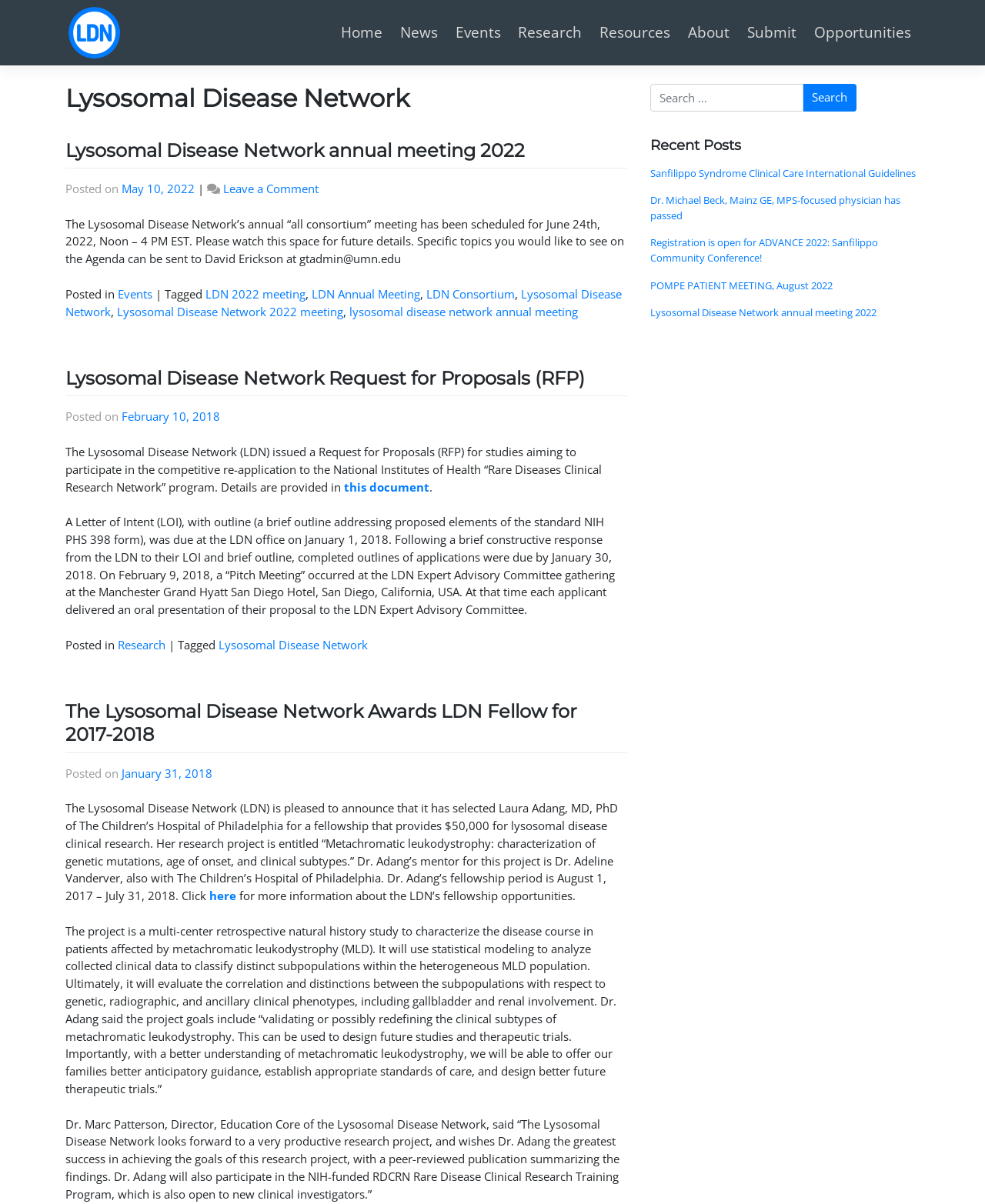Please identify the bounding box coordinates of the clickable area that will fulfill the following instruction: "View the Lysosomal Disease Network annual meeting 2022 post". The coordinates should be in the format of four float numbers between 0 and 1, i.e., [left, top, right, bottom].

[0.066, 0.116, 0.533, 0.134]